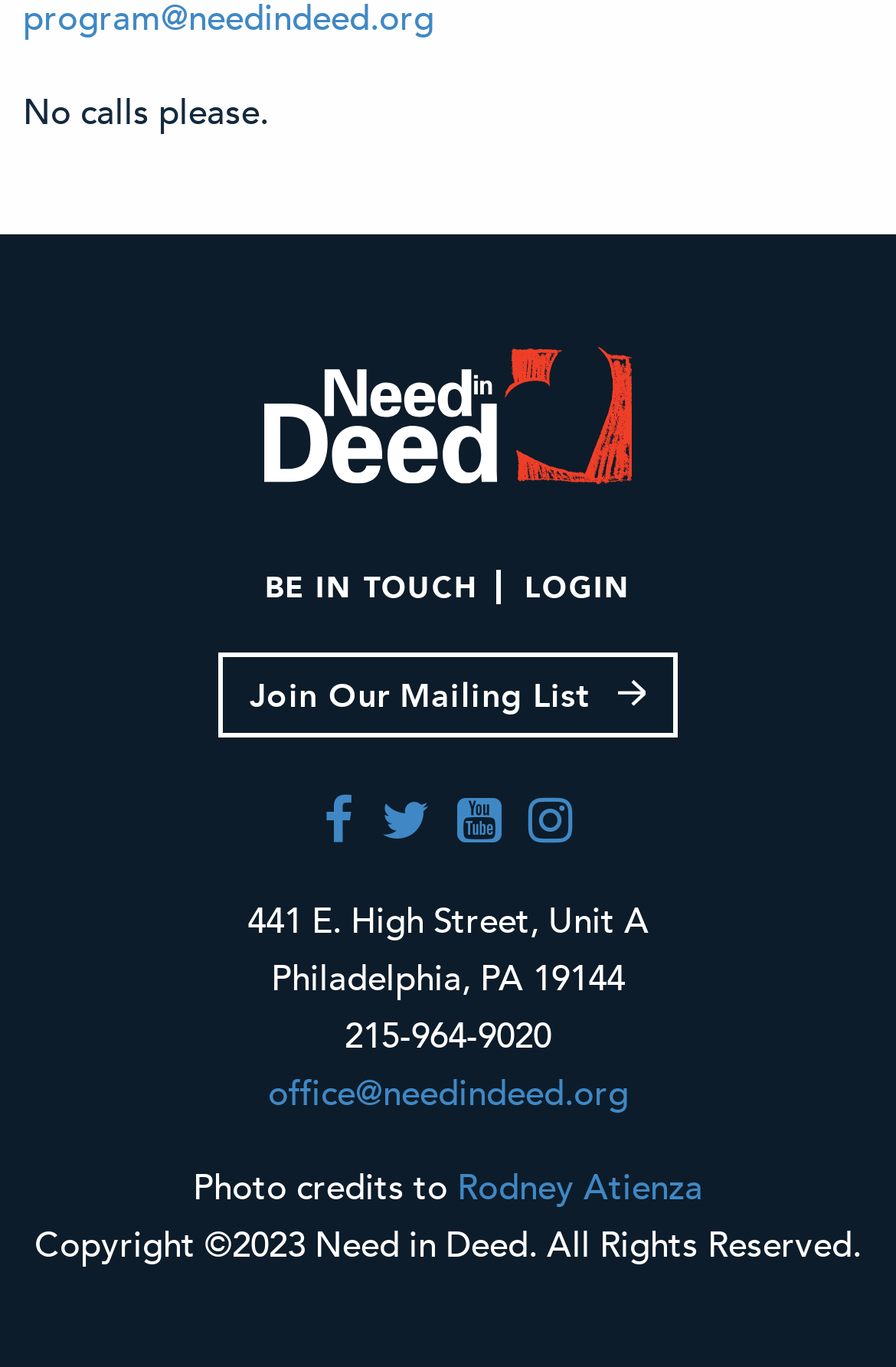What is the organization's address?
Answer the question with just one word or phrase using the image.

441 E. High Street, Unit A, Philadelphia, PA 19144